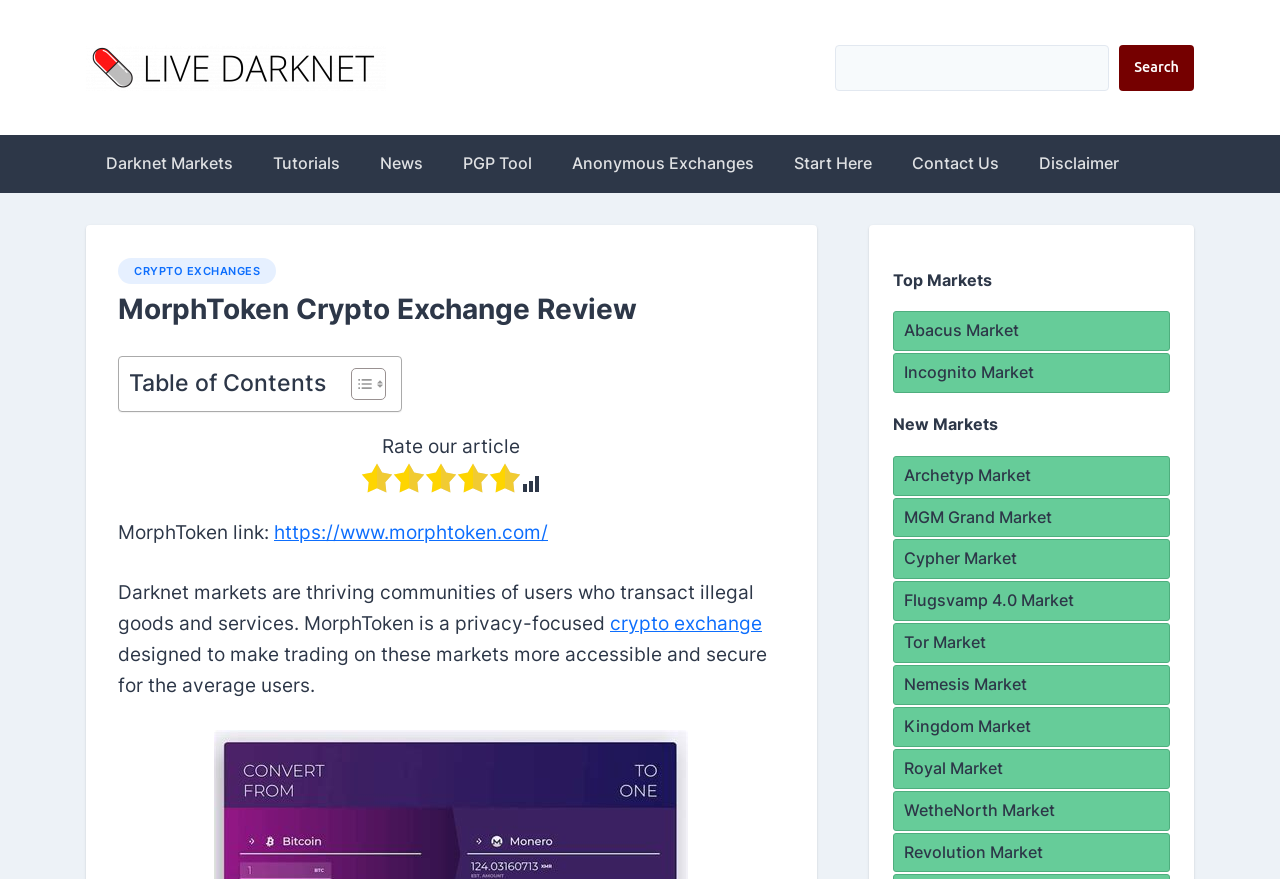Determine the bounding box coordinates of the element that should be clicked to execute the following command: "Search for something".

[0.652, 0.051, 0.933, 0.103]